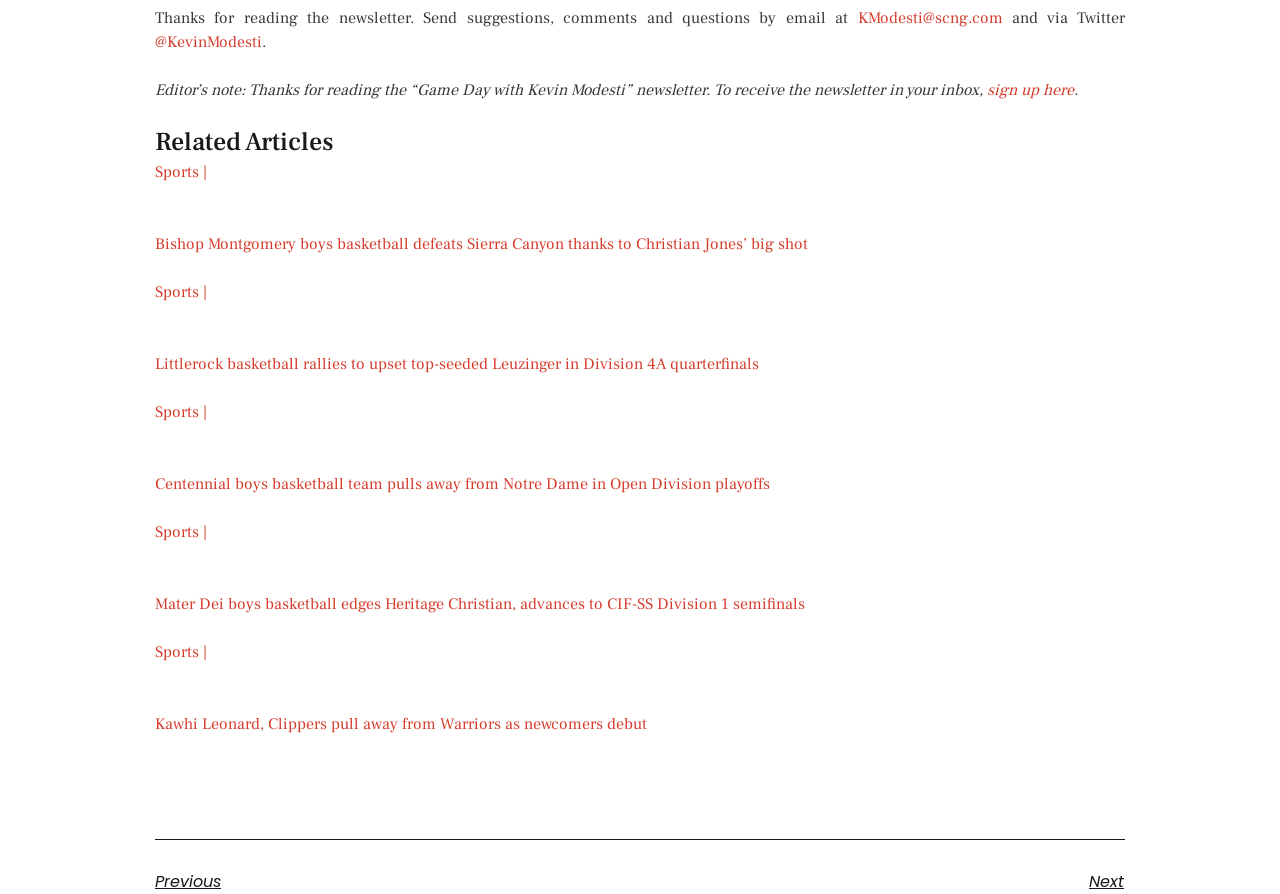Identify the bounding box coordinates of the area that should be clicked in order to complete the given instruction: "Sign up for the newsletter". The bounding box coordinates should be four float numbers between 0 and 1, i.e., [left, top, right, bottom].

[0.771, 0.089, 0.839, 0.112]